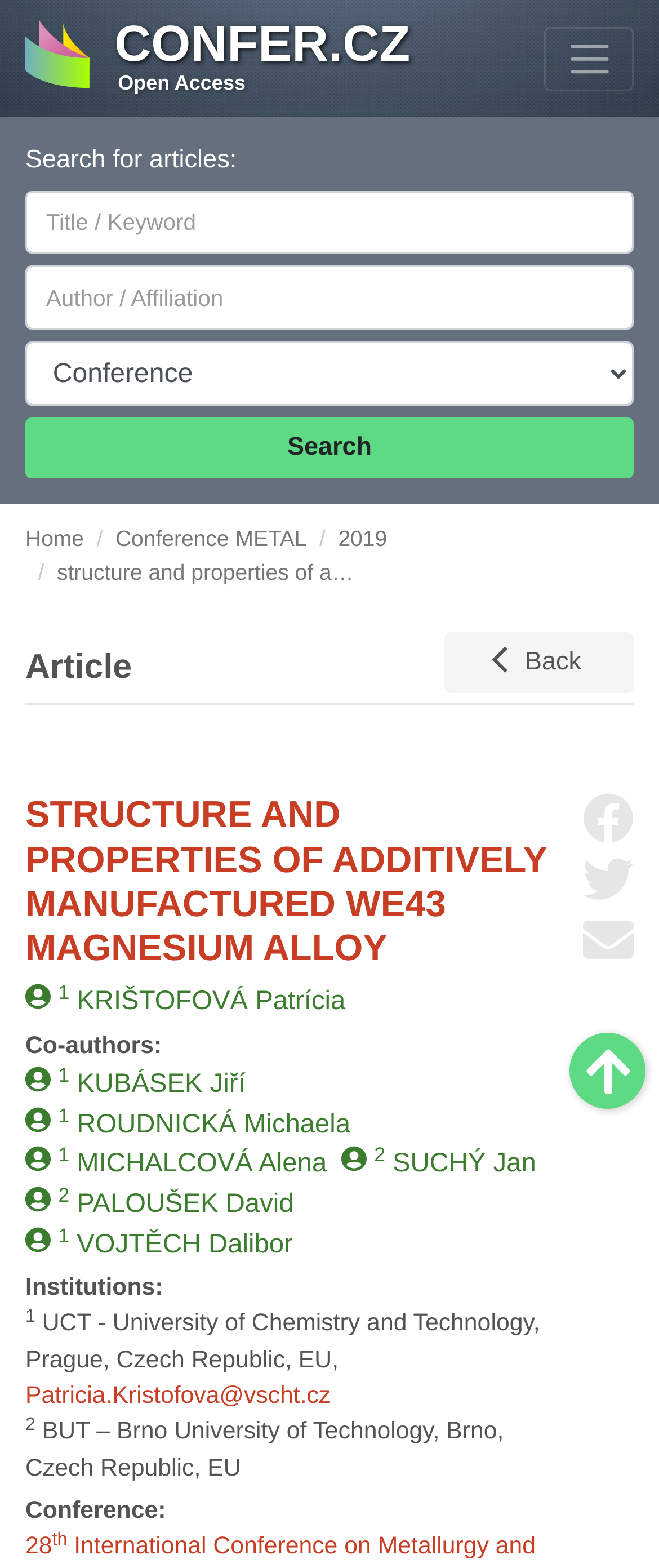Provide the bounding box coordinates of the HTML element described as: "Share on Facebook". The bounding box coordinates should be four float numbers between 0 and 1, i.e., [left, top, right, bottom].

[0.885, 0.506, 0.962, 0.538]